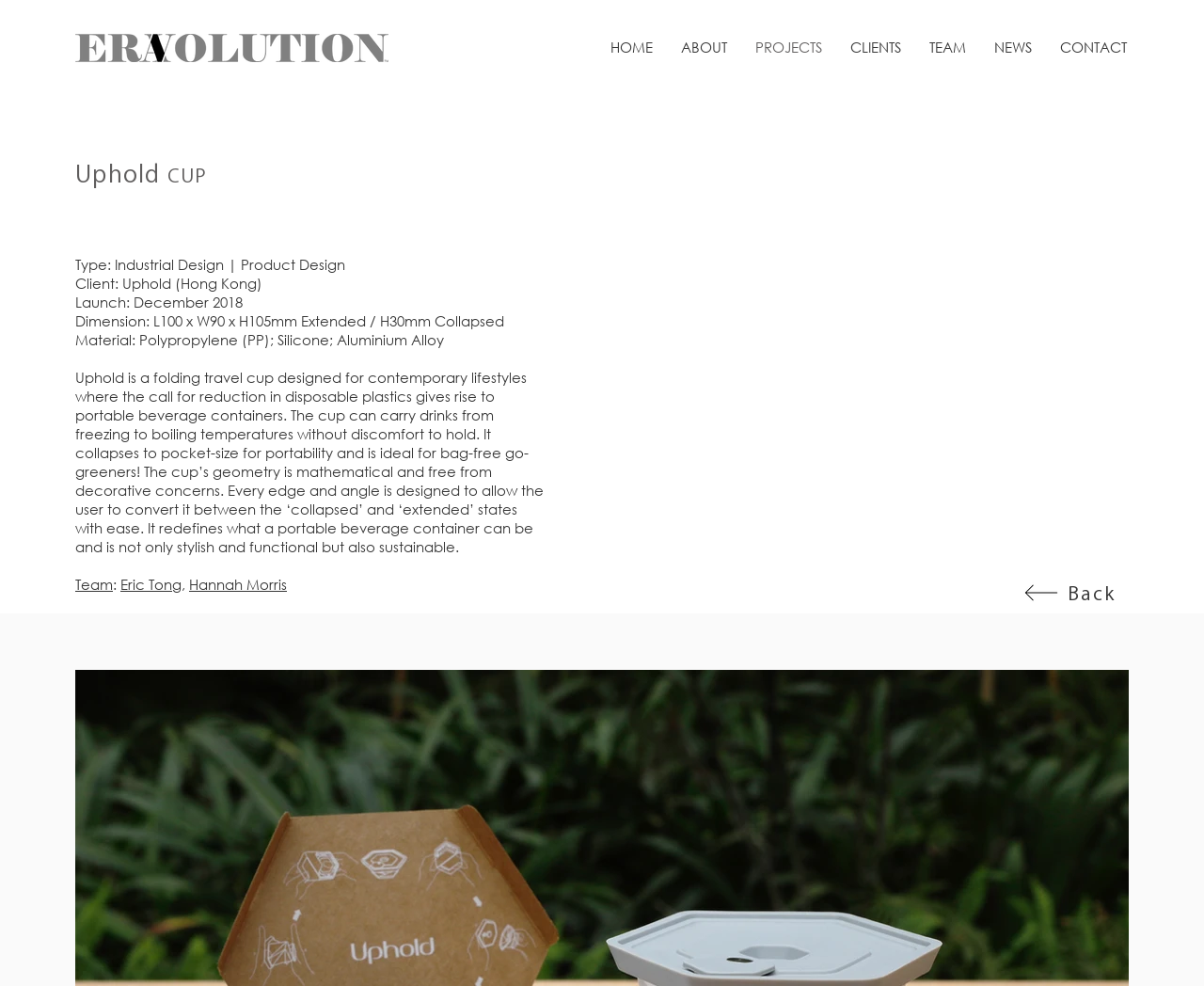Refer to the screenshot and answer the following question in detail:
What is the material of the cup?

I found the answer by looking at the StaticText element 'Material: Polypropylene (PP); Silicone; Aluminium Alloy' with bounding box coordinates [0.062, 0.335, 0.369, 0.354]. This element describes the material of the cup.